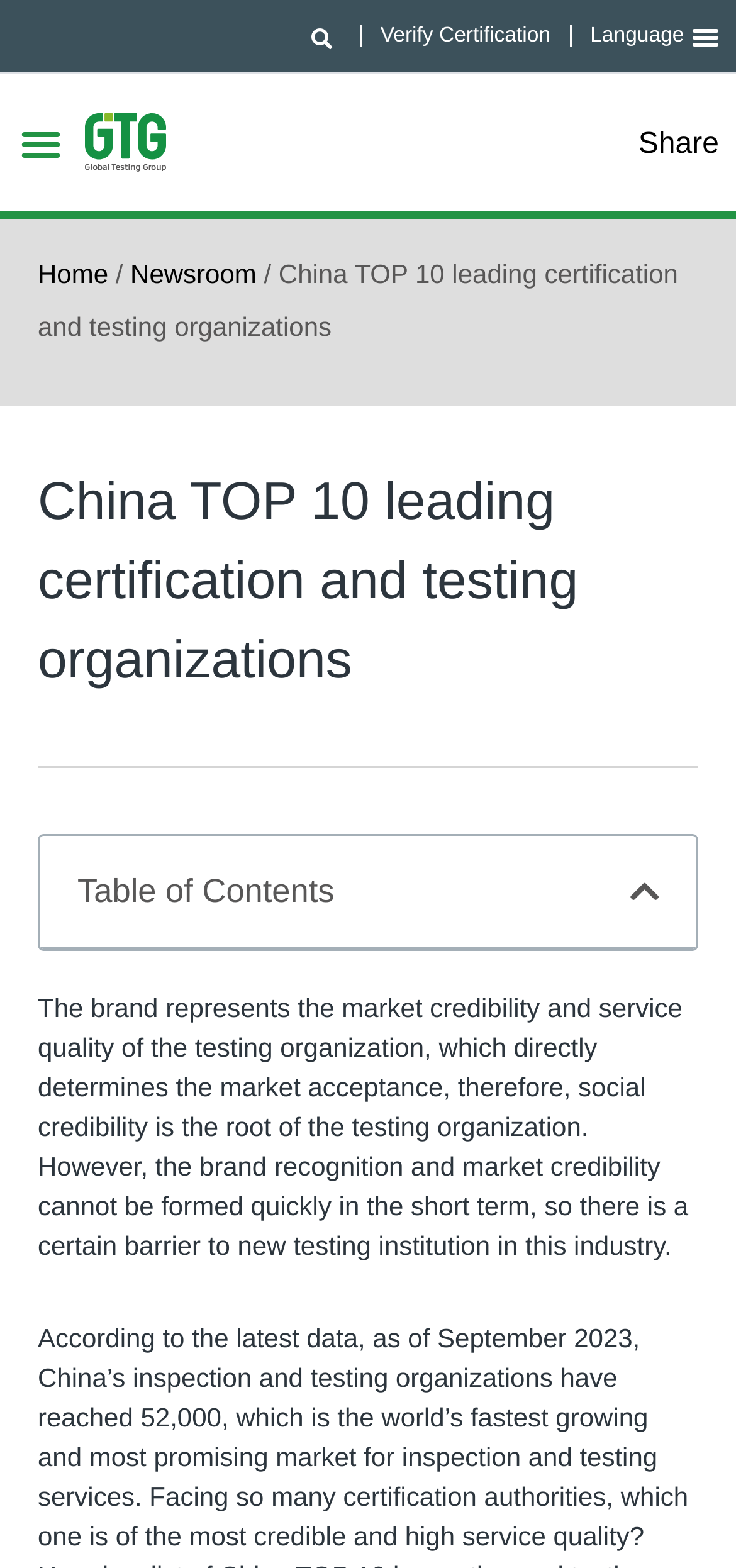What is the purpose of the 'Verify Certification' link?
Based on the image, answer the question with a single word or brief phrase.

To verify certification